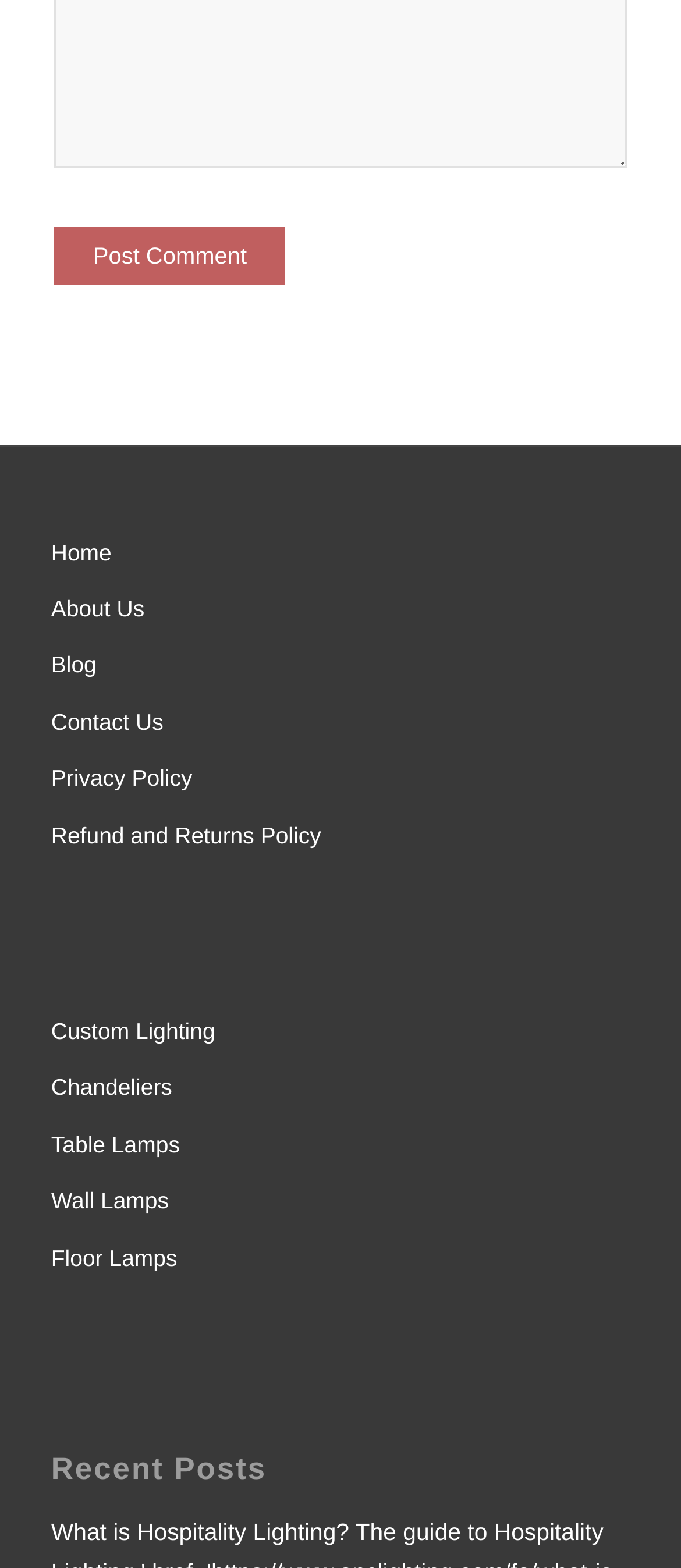Determine the bounding box coordinates of the UI element that matches the following description: "Refund and Returns Policy". The coordinates should be four float numbers between 0 and 1 in the format [left, top, right, bottom].

[0.075, 0.515, 0.925, 0.551]